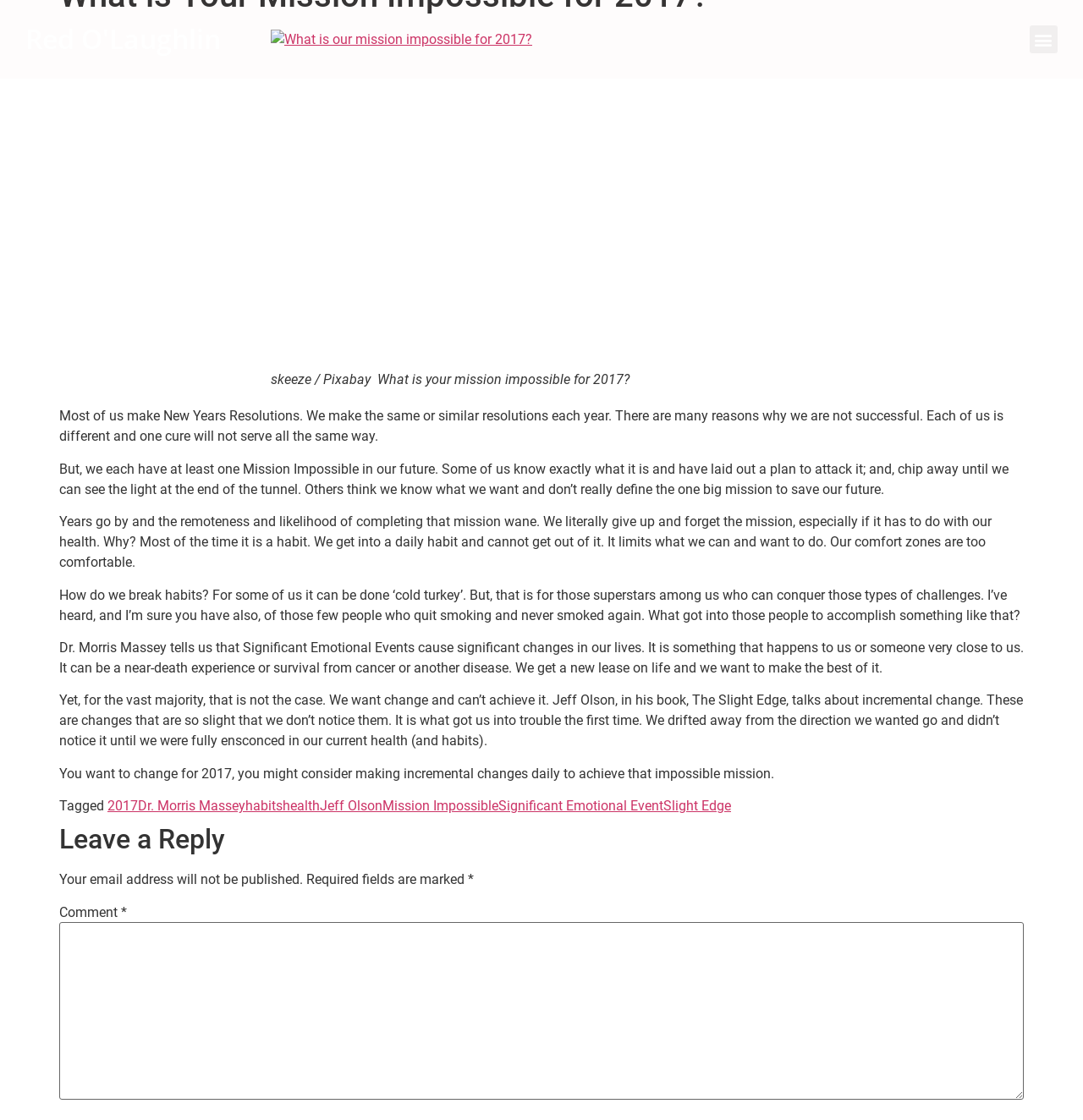Highlight the bounding box coordinates of the region I should click on to meet the following instruction: "Click the 'Menu Toggle' button".

[0.951, 0.023, 0.977, 0.048]